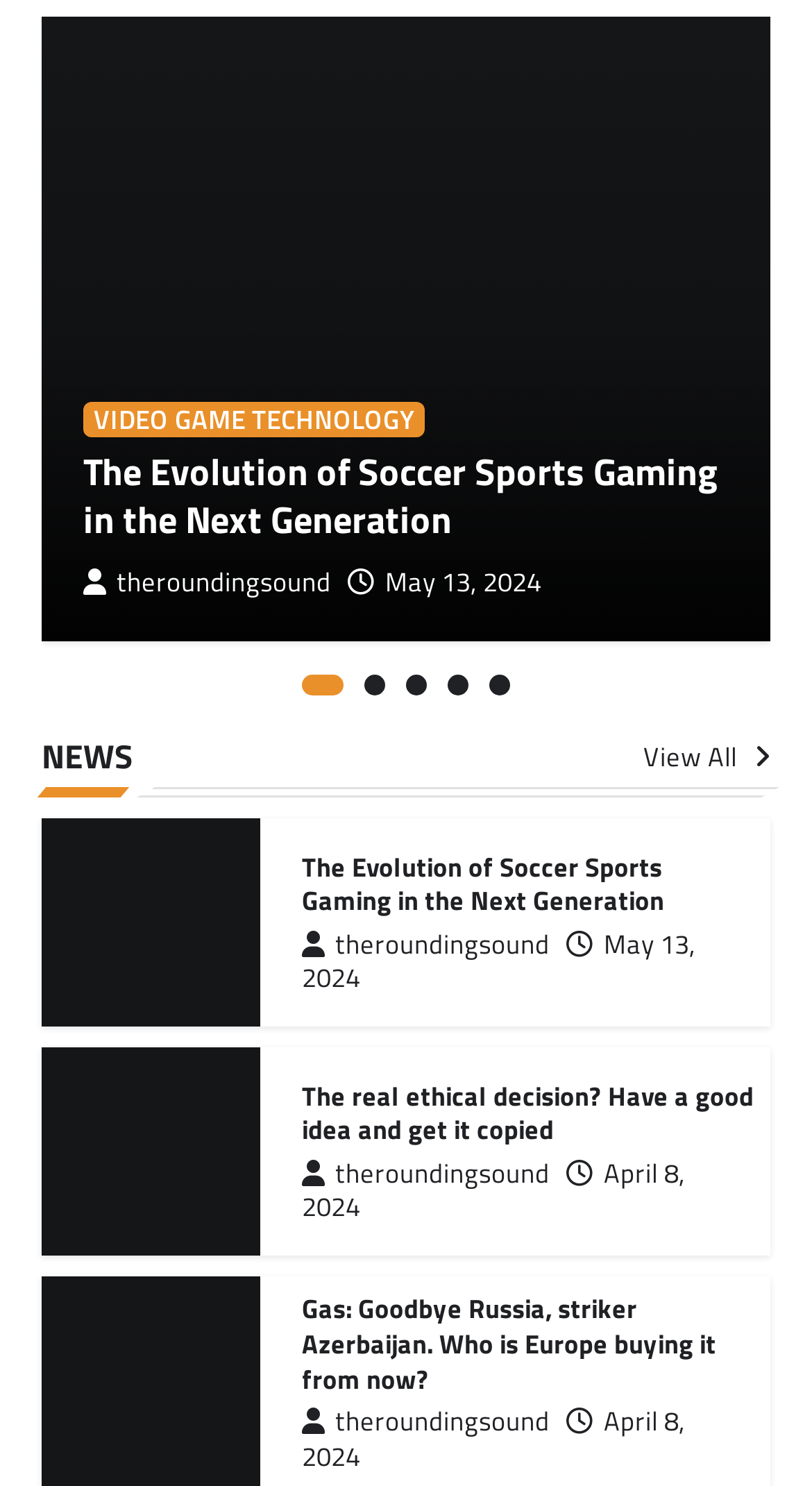What is the date of the second article?
Please give a detailed and elaborate explanation in response to the question.

I looked at the link element with the text ' May 13, 2024' which is associated with the second article, and extracted the date, which is May 13, 2024.